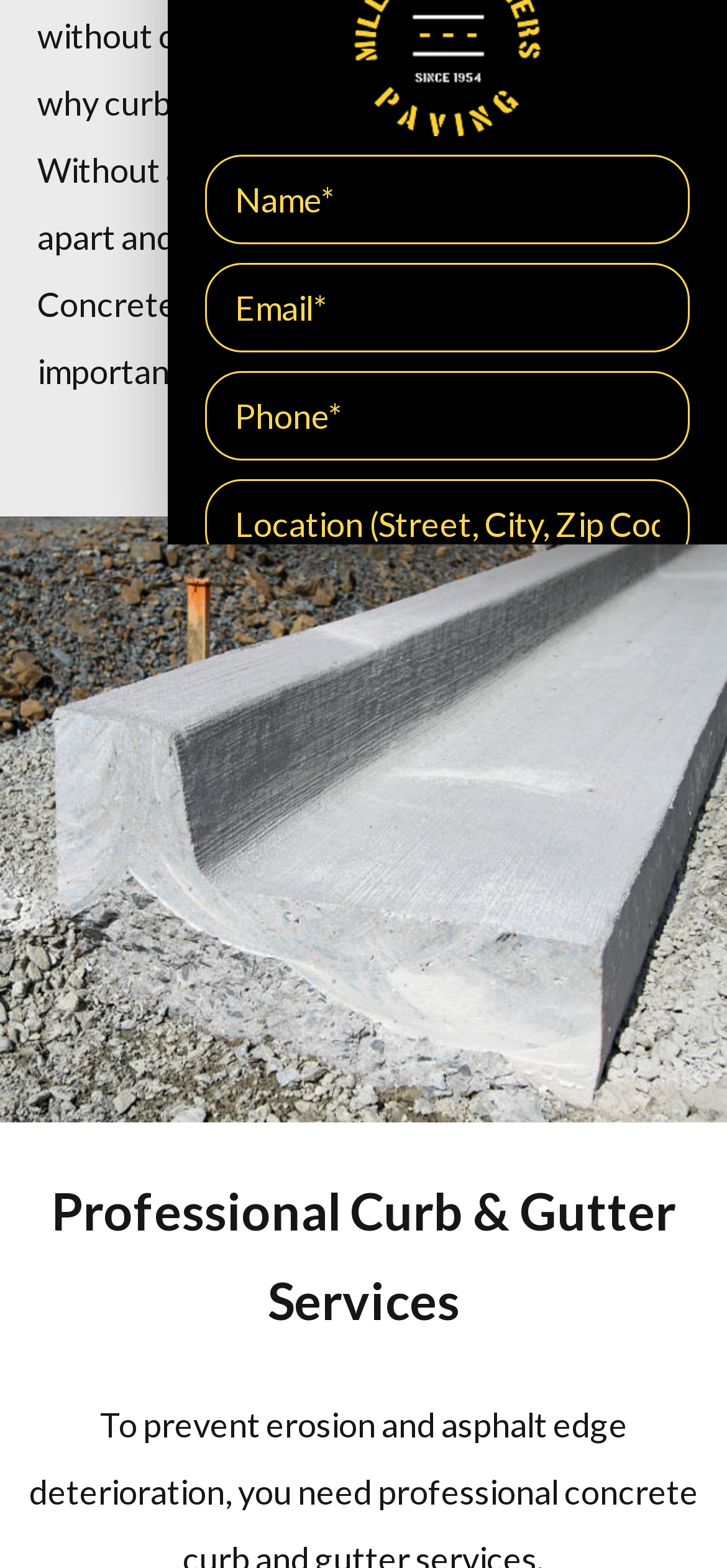Using the webpage screenshot, find the UI element described by value="Submit". Provide the bounding box coordinates in the format (top-left x, top-left y, bottom-right x, bottom-right y), ensuring all values are floating point numbers between 0 and 1.

[0.282, 0.529, 0.949, 0.62]